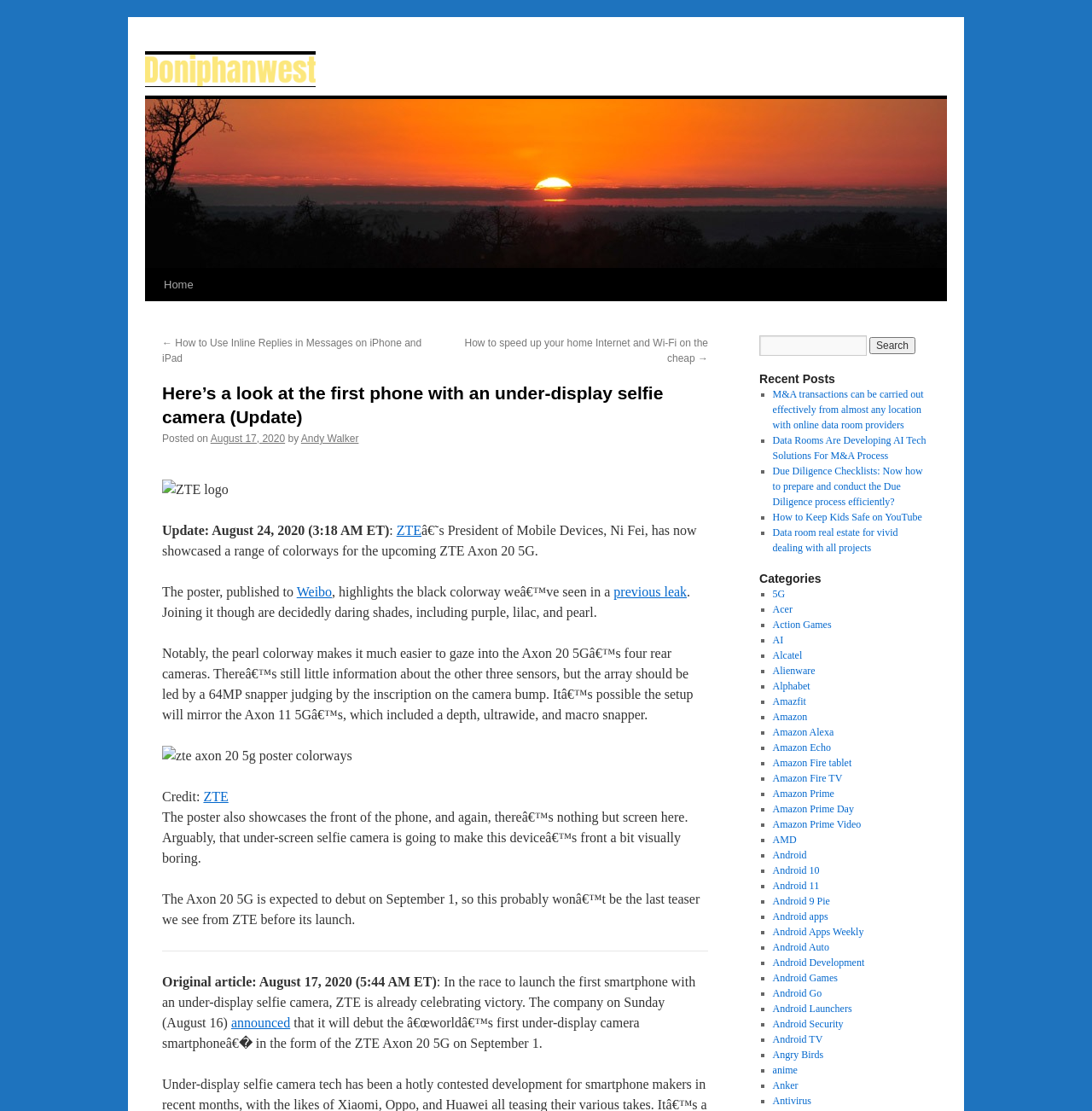How many rear cameras does the ZTE Axon 20 5G have?
Please give a detailed and elaborate explanation in response to the question.

The article mentions that the ZTE Axon 20 5G has four rear cameras, including a 64MP snapper. This information is provided in the text as part of the phone's camera specifications.